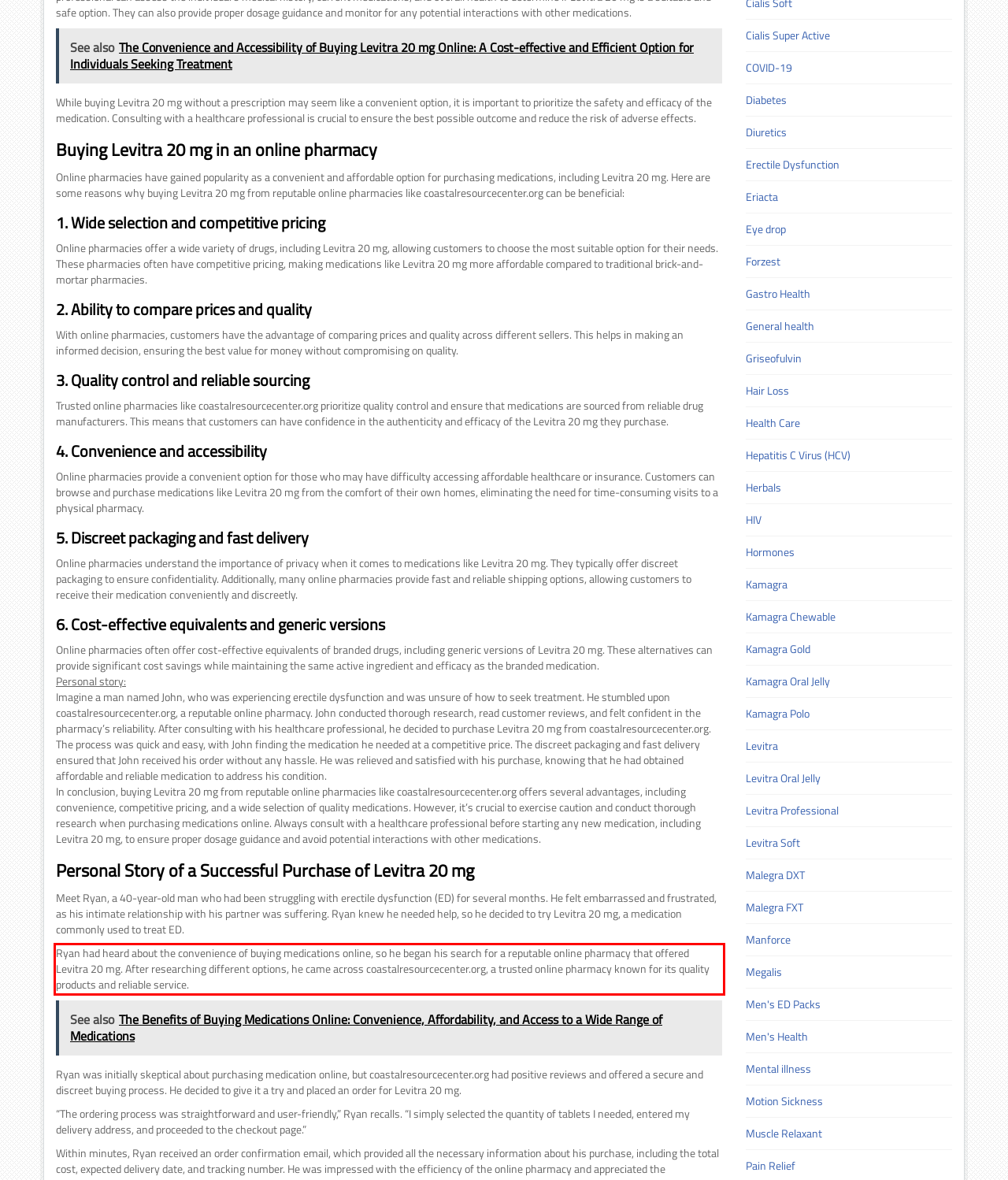You are provided with a screenshot of a webpage containing a red bounding box. Please extract the text enclosed by this red bounding box.

Ryan had heard about the convenience of buying medications online, so he began his search for a reputable online pharmacy that offered Levitra 20 mg. After researching different options, he came across coastalresourcecenter.org, a trusted online pharmacy known for its quality products and reliable service.